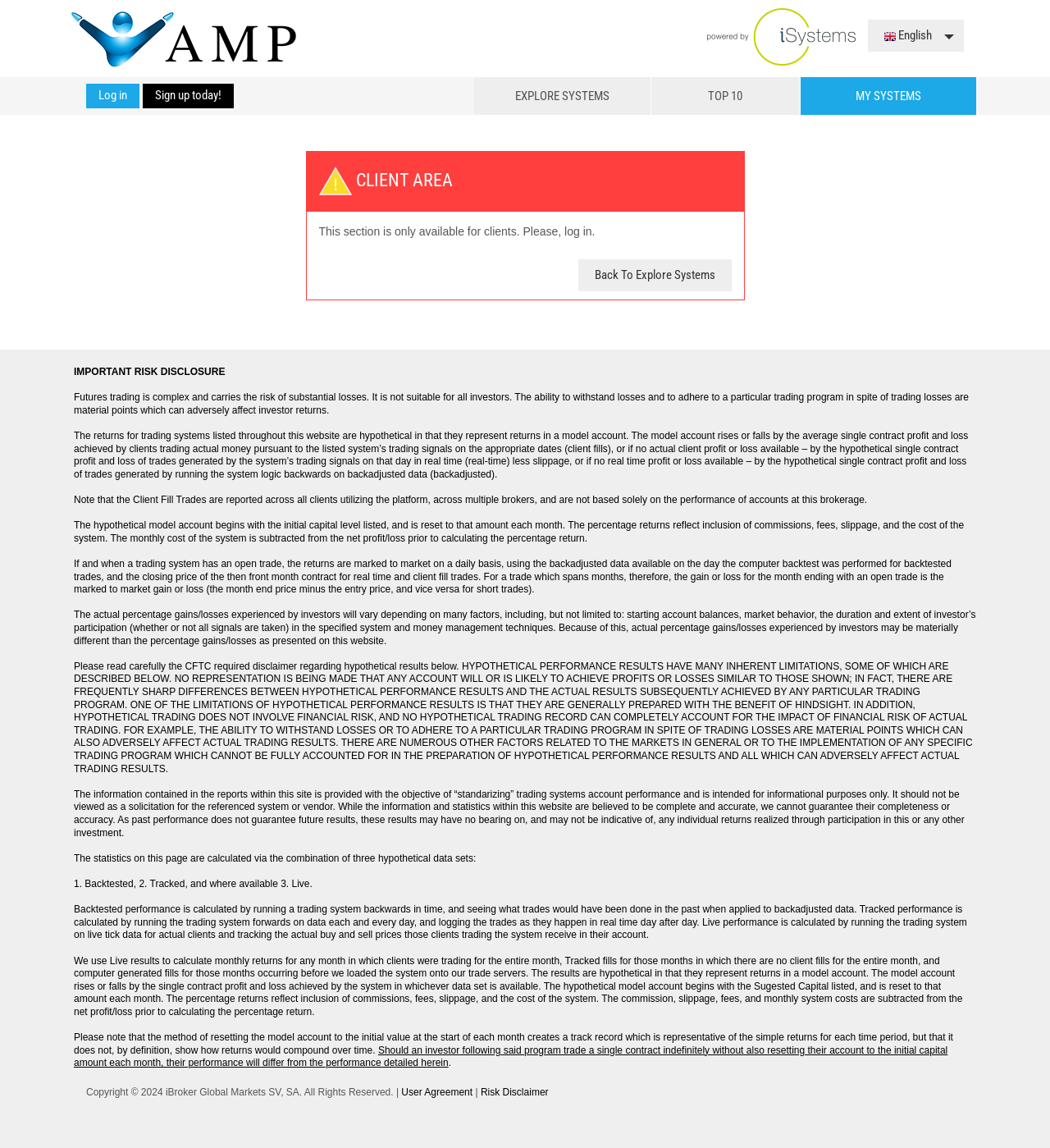Calculate the bounding box coordinates of the UI element given the description: "Sign up today!".

[0.136, 0.073, 0.223, 0.094]